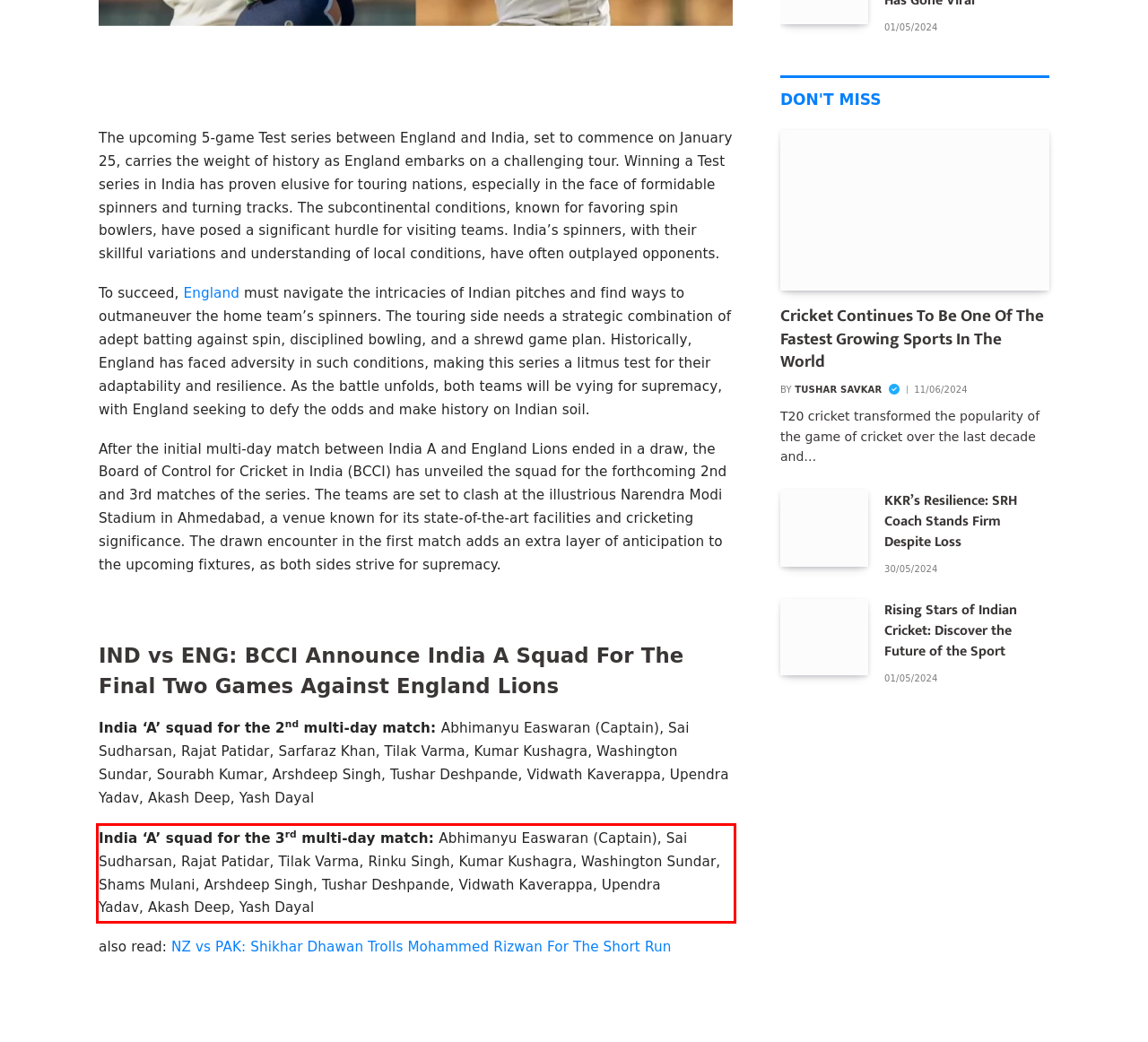You are given a screenshot of a webpage with a UI element highlighted by a red bounding box. Please perform OCR on the text content within this red bounding box.

India ‘A’ squad for the 3rd multi-day match: Abhimanyu Easwaran (Captain), Sai Sudharsan, Rajat Patidar, Tilak Varma, Rinku Singh, Kumar Kushagra, Washington Sundar, Shams Mulani, Arshdeep Singh, Tushar Deshpande, Vidwath Kaverappa, Upendra Yadav, Akash Deep, Yash Dayal